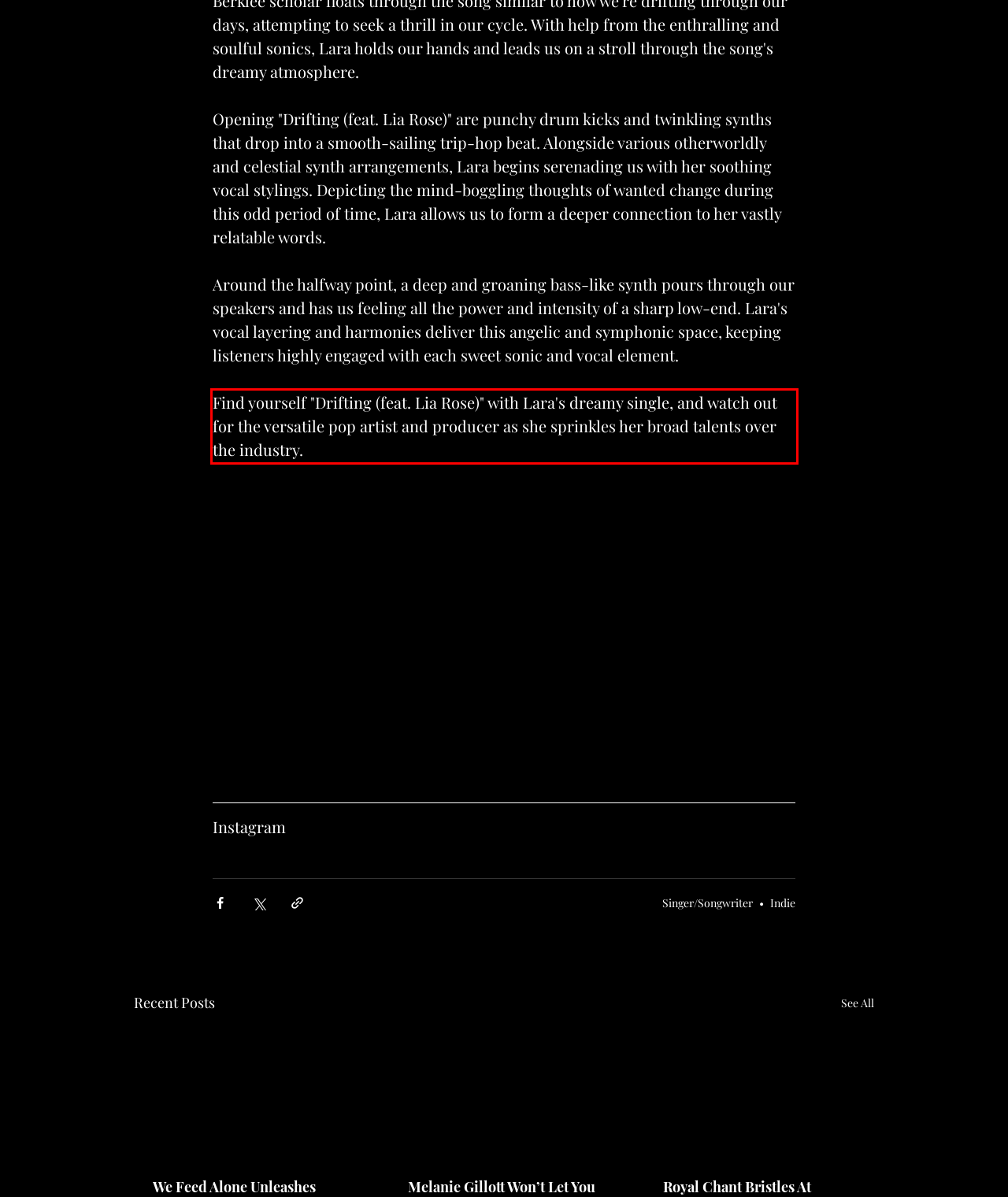Using the provided screenshot, read and generate the text content within the red-bordered area.

Find yourself "Drifting (feat. Lia Rose)" with Lara's dreamy single, and watch out for the versatile pop artist and producer as she sprinkles her broad talents over the industry.